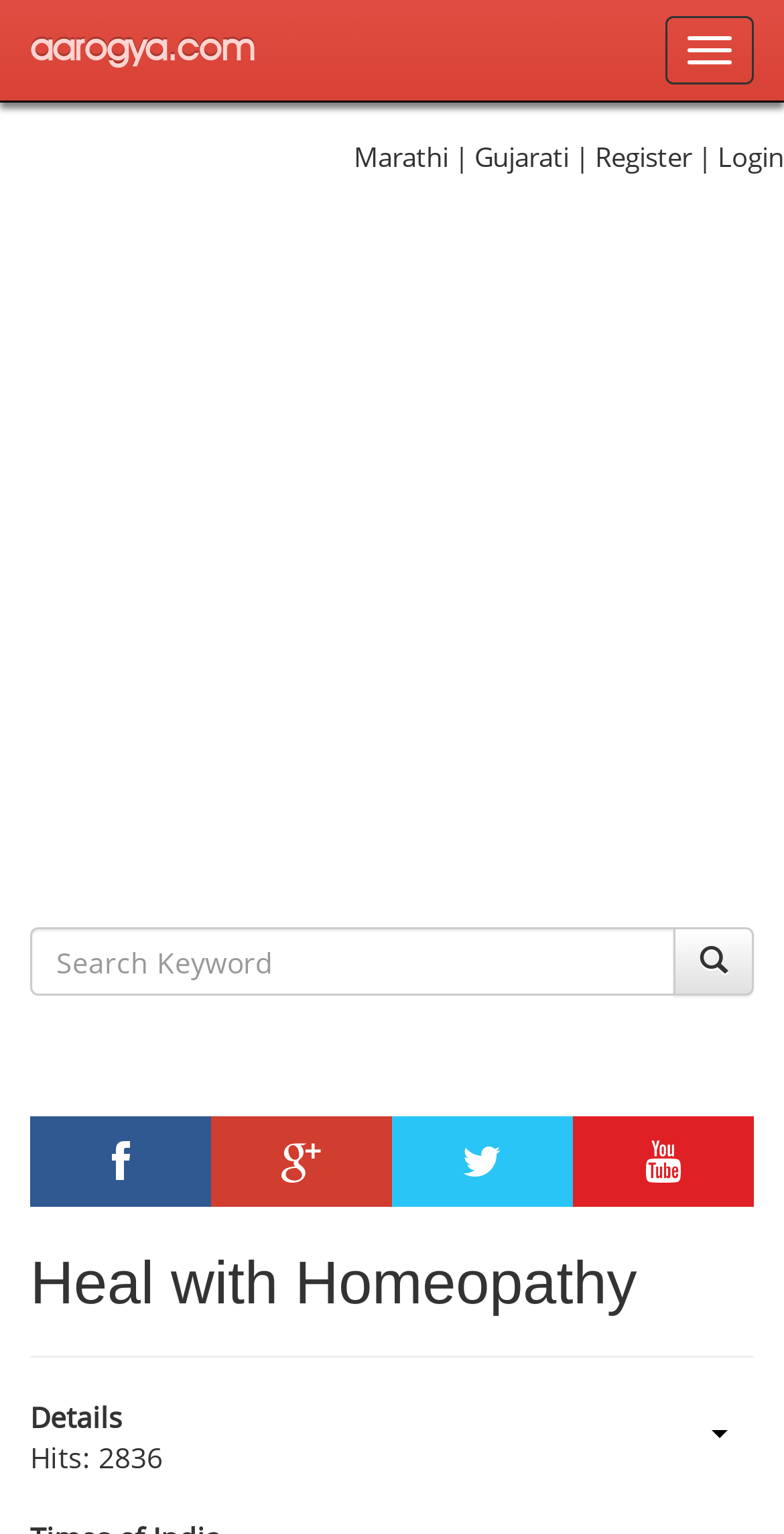What type of content is available on the webpage?
Provide a detailed answer to the question, using the image to inform your response.

The webpage has a heading 'Heal with Homeopathy' and a description list with terms and details, suggesting that the webpage provides health-related articles or content.